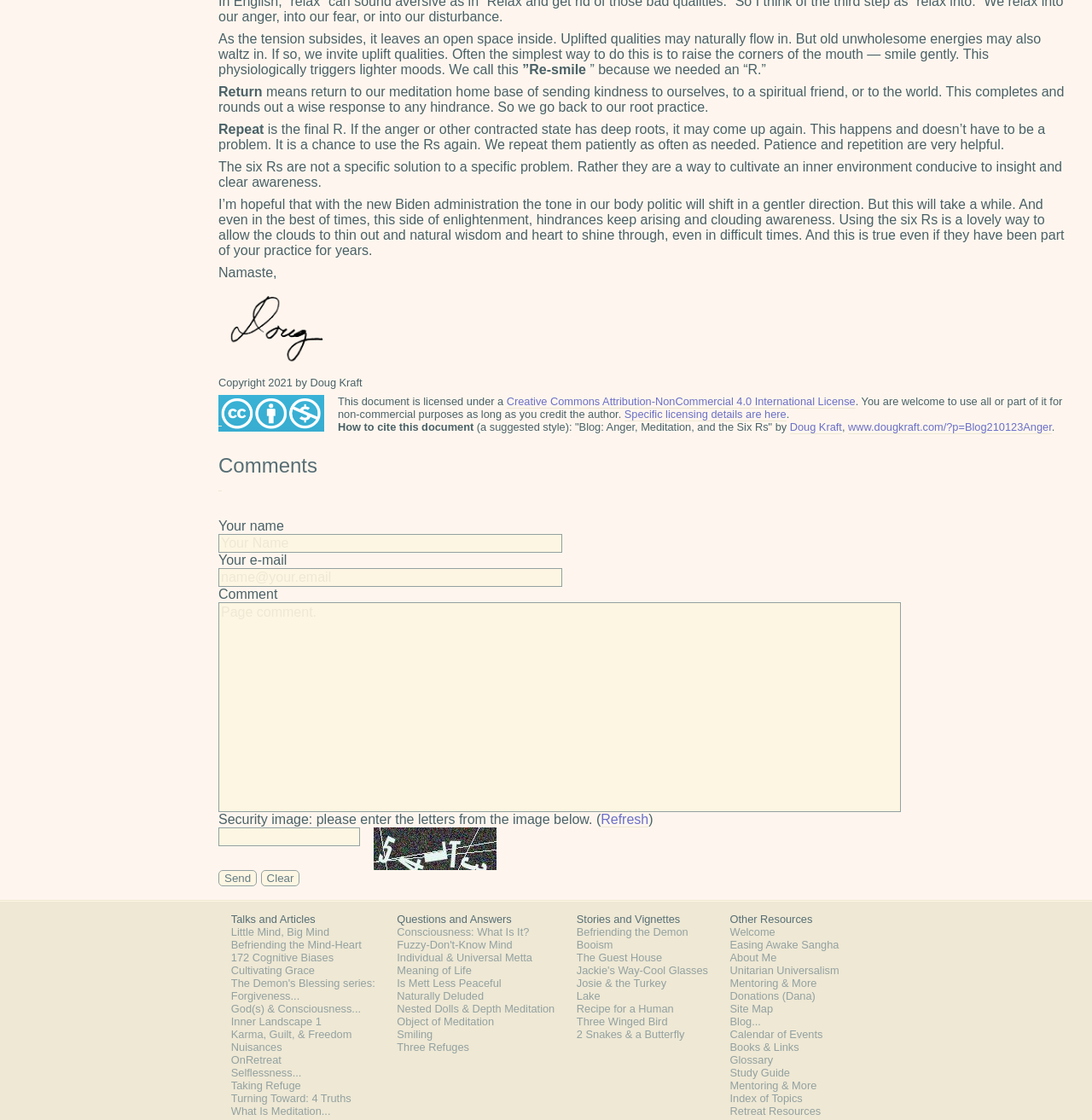Given the element description, predict the bounding box coordinates in the format (top-left x, top-left y, bottom-right x, bottom-right y). Make sure all values are between 0 and 1. Here is the element description: Karma, Guilt, & Freedom

[0.212, 0.918, 0.322, 0.929]